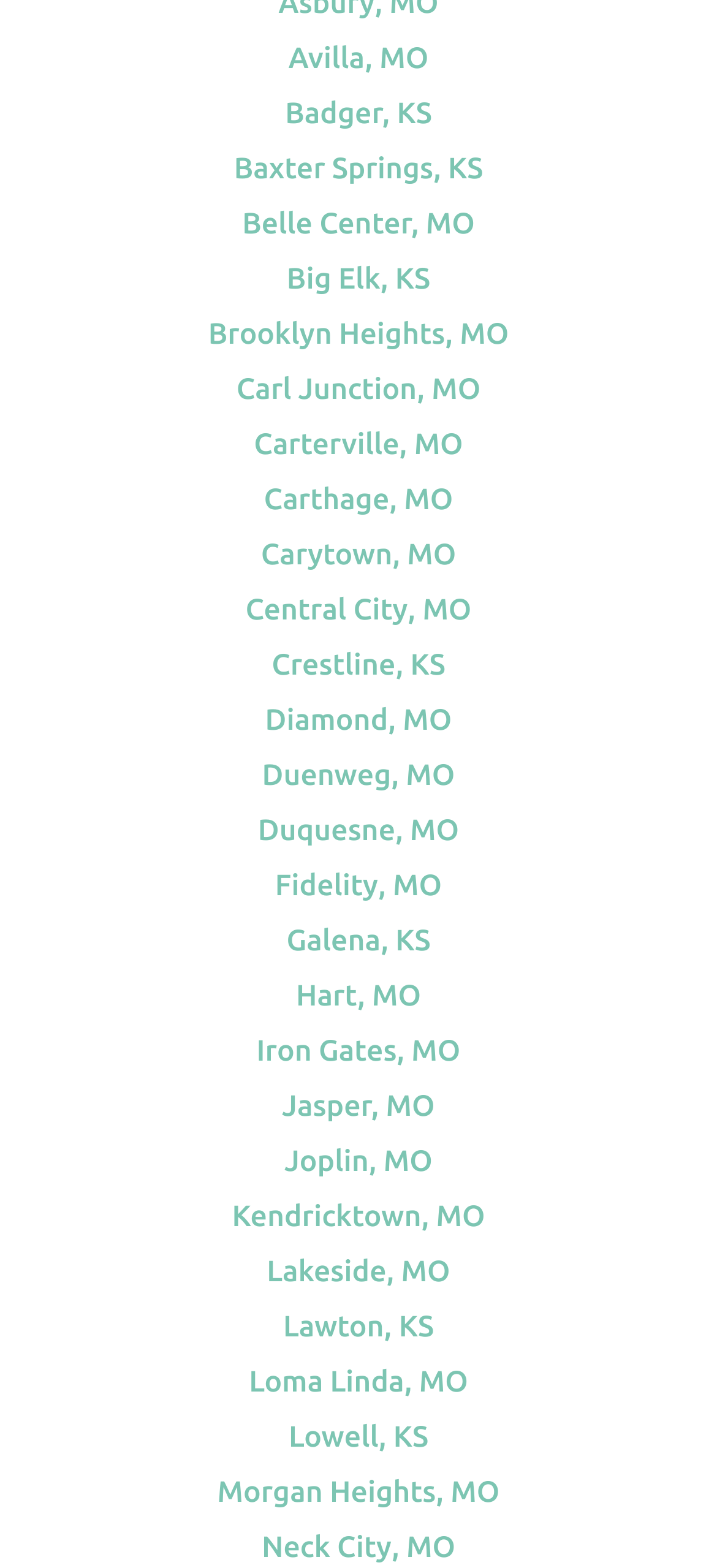Identify the bounding box coordinates of the area you need to click to perform the following instruction: "explore Brooklyn Heights, MO".

[0.29, 0.203, 0.71, 0.224]